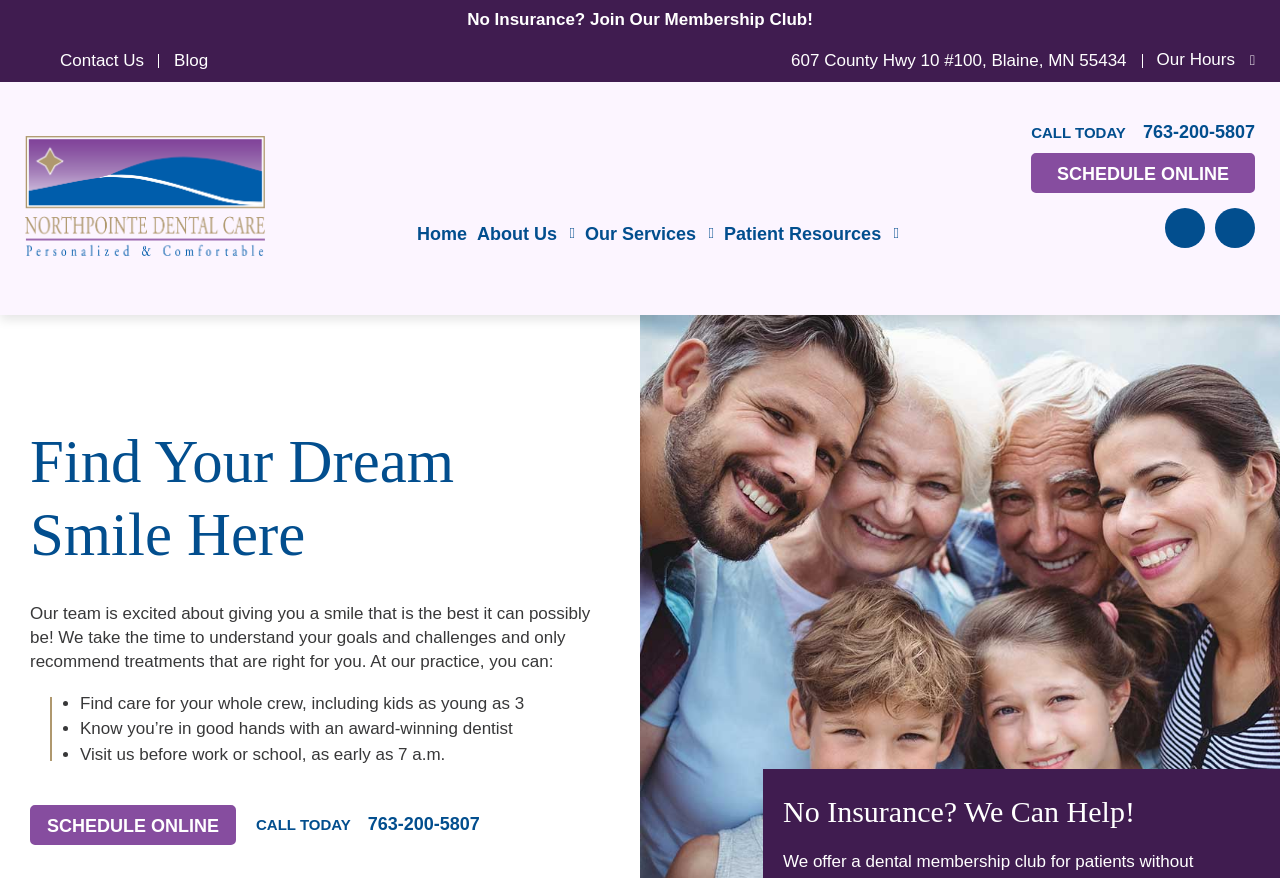Please identify the bounding box coordinates of the area that needs to be clicked to fulfill the following instruction: "Learn more about the dentist's services."

[0.457, 0.255, 0.544, 0.277]